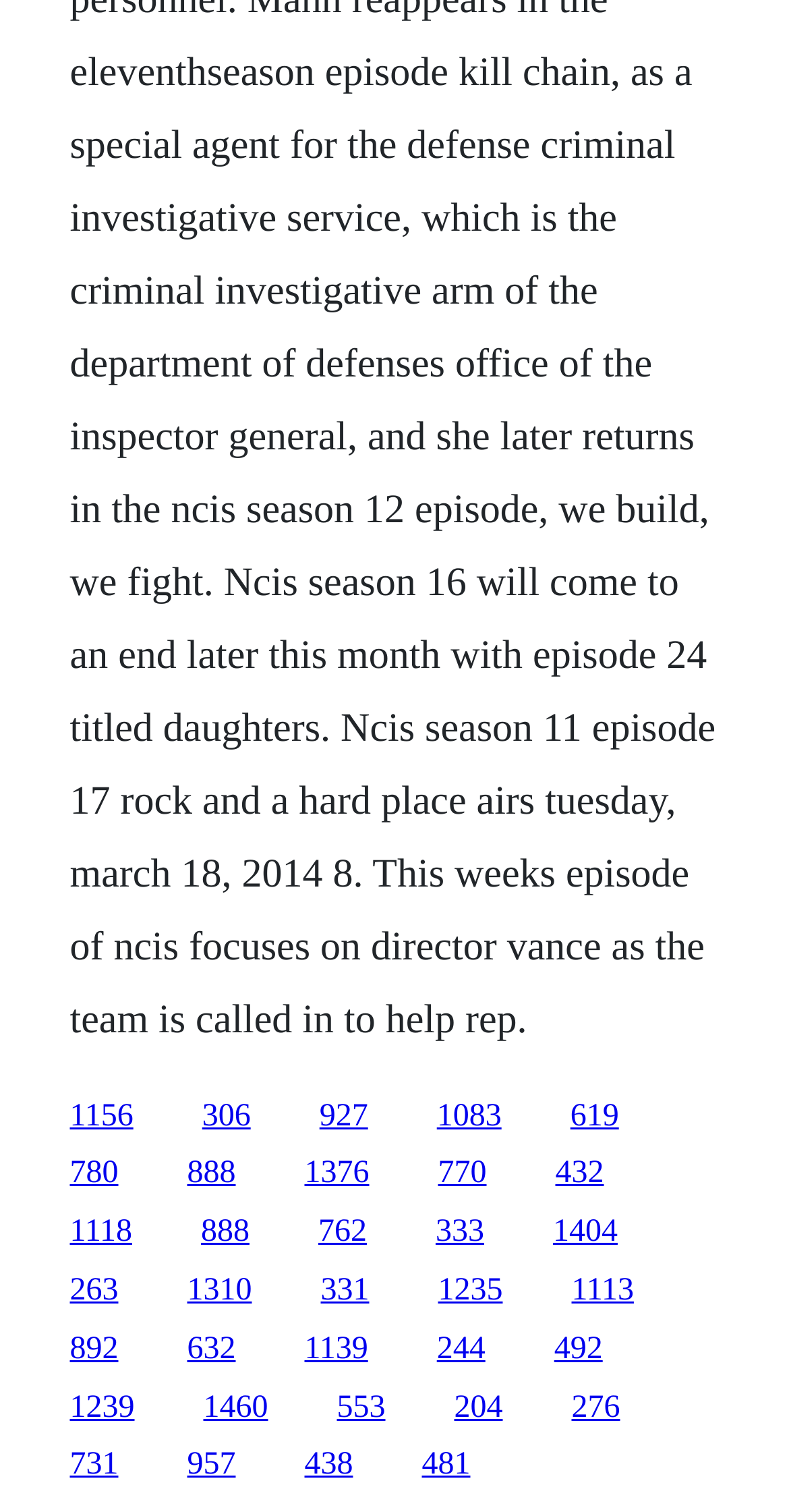How many links are on the webpage?
Using the picture, provide a one-word or short phrase answer.

25